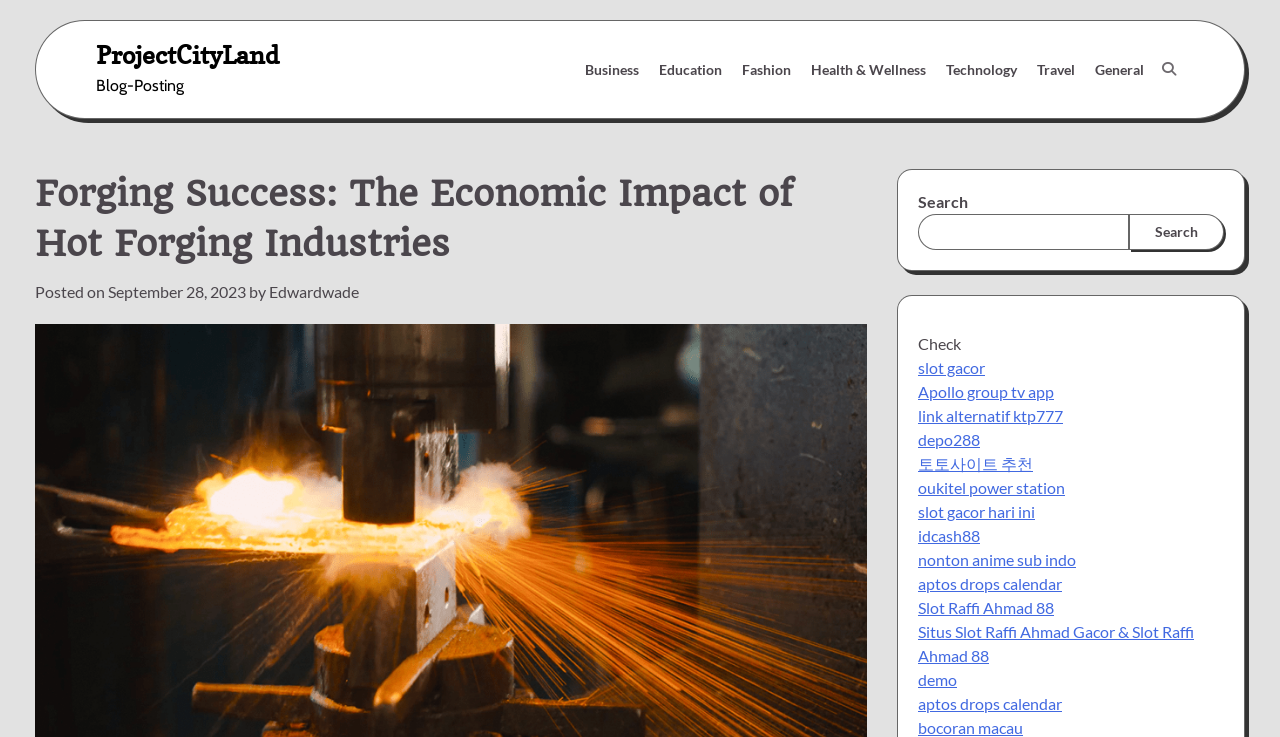Could you indicate the bounding box coordinates of the region to click in order to complete this instruction: "Check the 'slot gacor' link".

[0.717, 0.486, 0.77, 0.512]